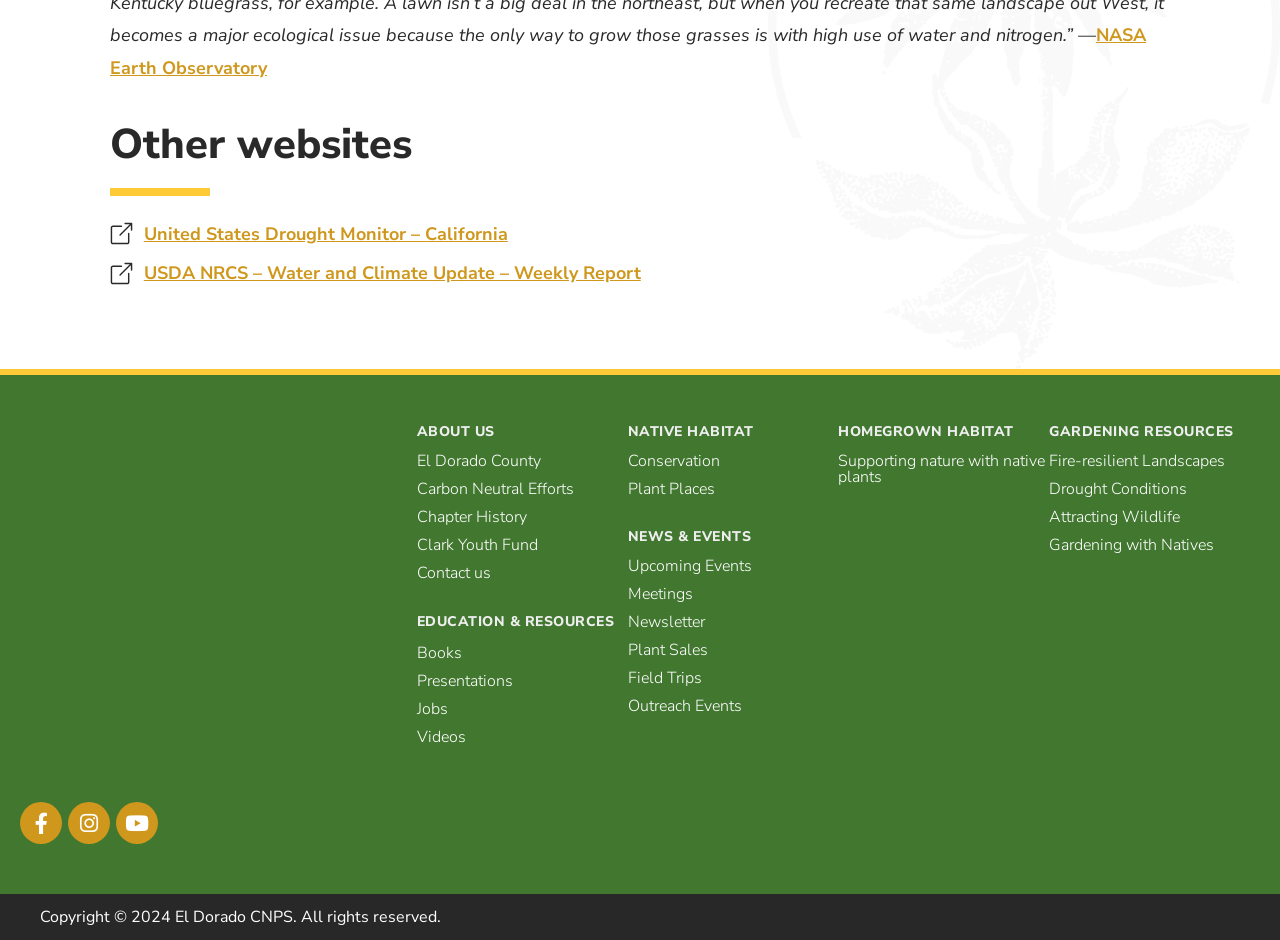Examine the image carefully and respond to the question with a detailed answer: 
What is the topic of the 'HOMEGROWN HABITAT' section?

I found the answer by looking at the links under the 'HOMEGROWN HABITAT' heading, which includes 'Supporting nature with native plants'. This suggests that the topic of this section is related to native plants.